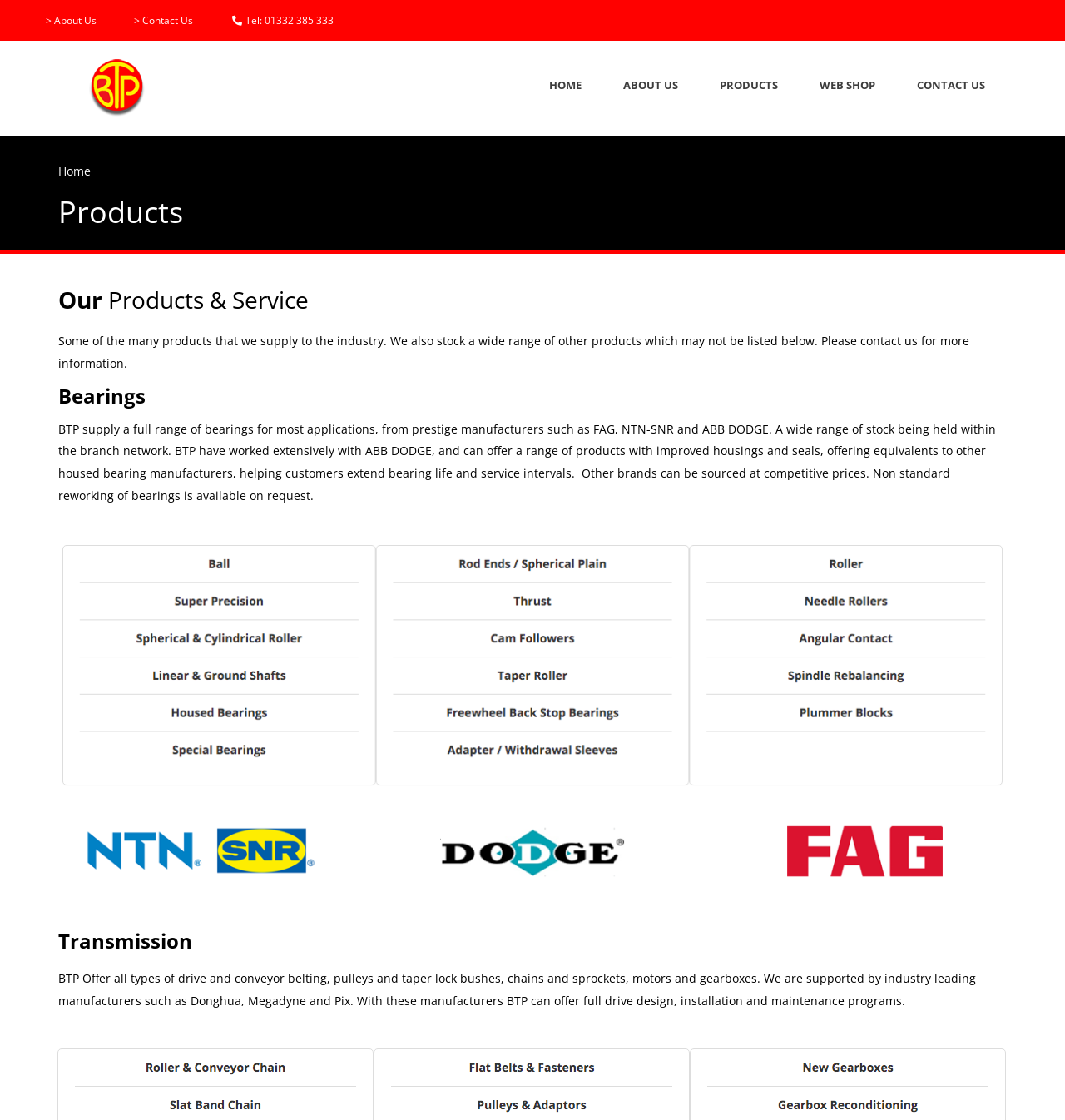What type of belting does BTP LTD offer?
Please use the image to provide a one-word or short phrase answer.

Drive and conveyor belting